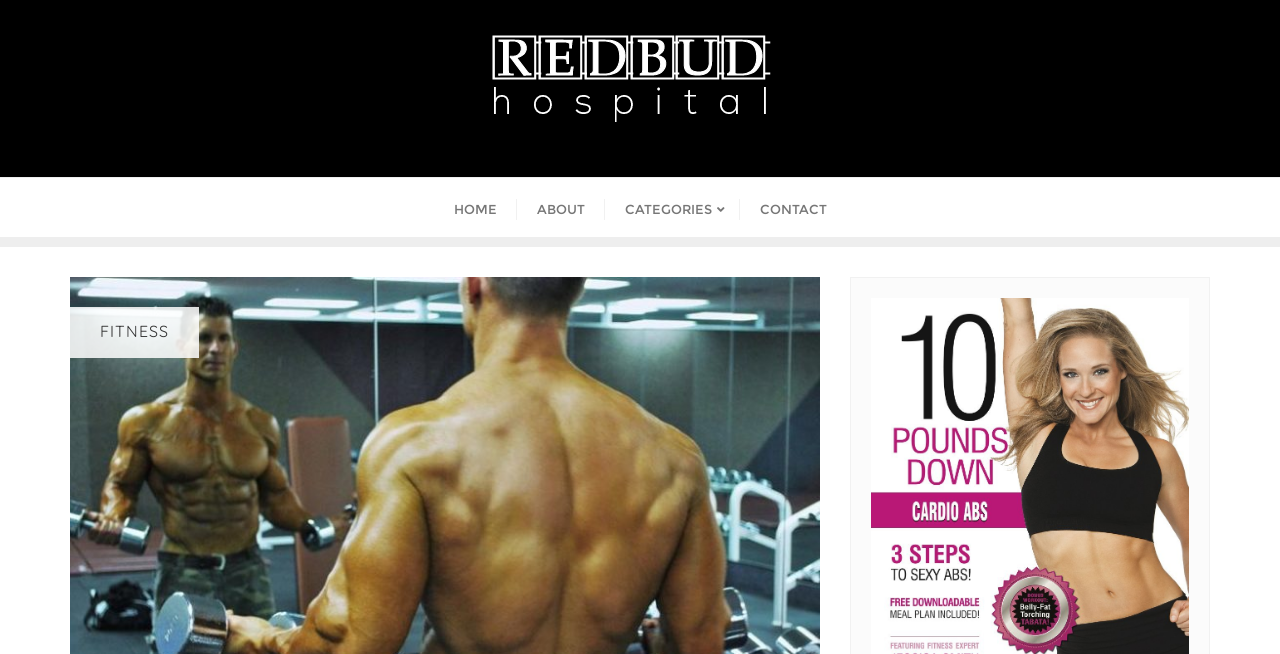What is the logo of the website?
Please give a detailed answer to the question using the information shown in the image.

The logo of the website is located at the top left corner of the webpage, and it is an image with a bounding box coordinate of [0.383, 0.031, 0.617, 0.209].